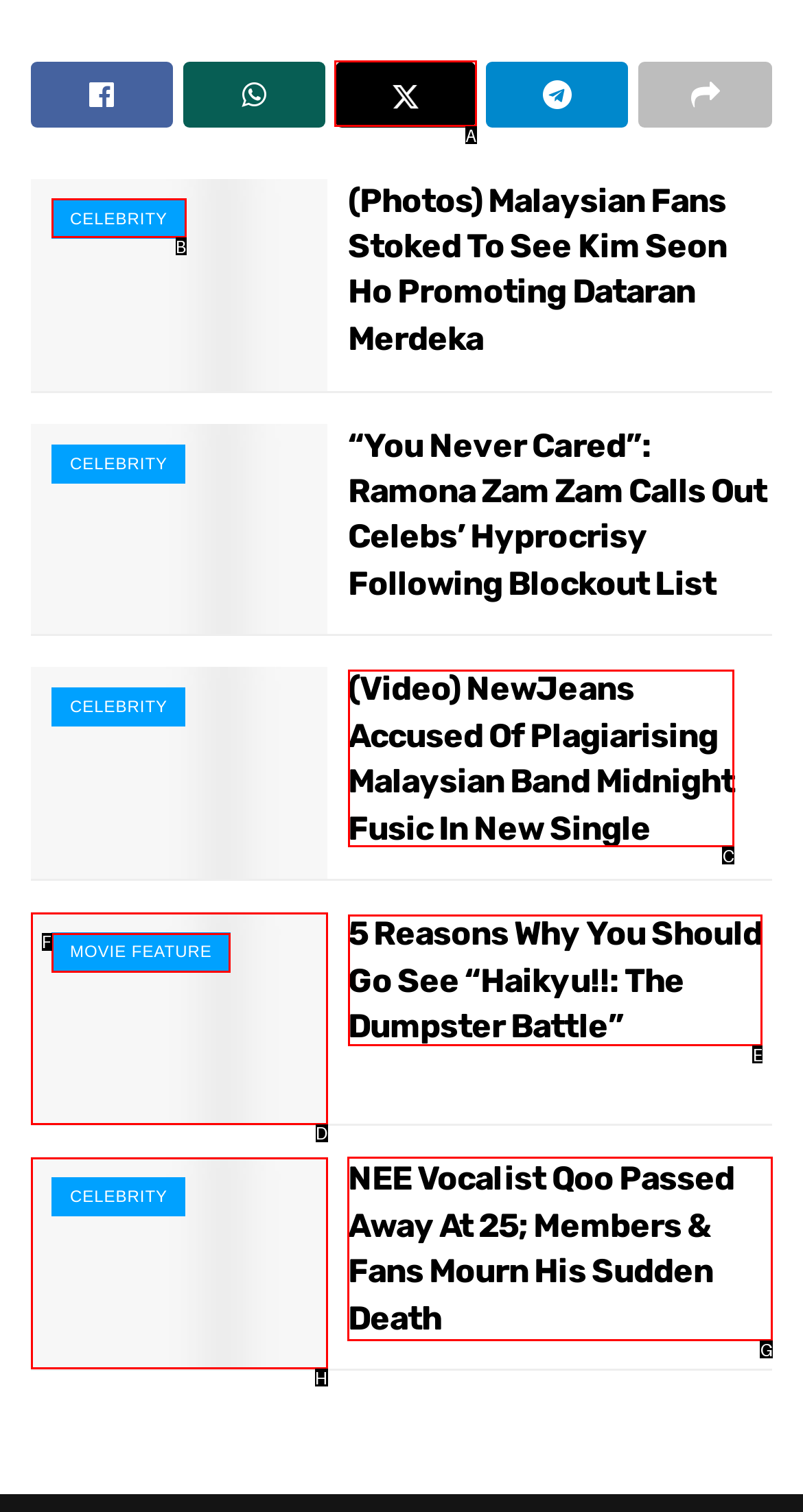Show which HTML element I need to click to perform this task: Read the news about NEE Vocalist Qoo's passing Answer with the letter of the correct choice.

G